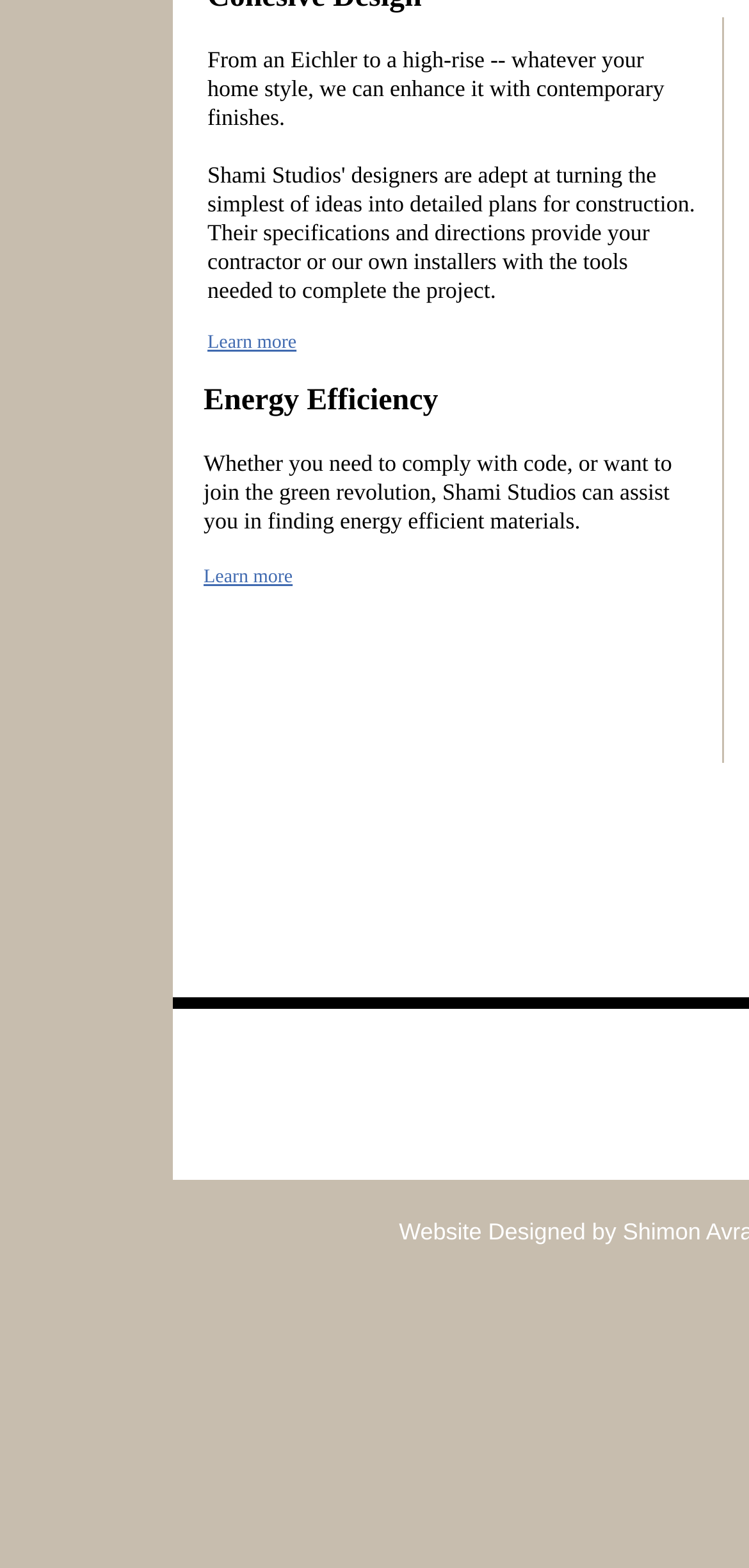Provide the bounding box for the UI element matching this description: "Learn more".

[0.277, 0.212, 0.396, 0.225]